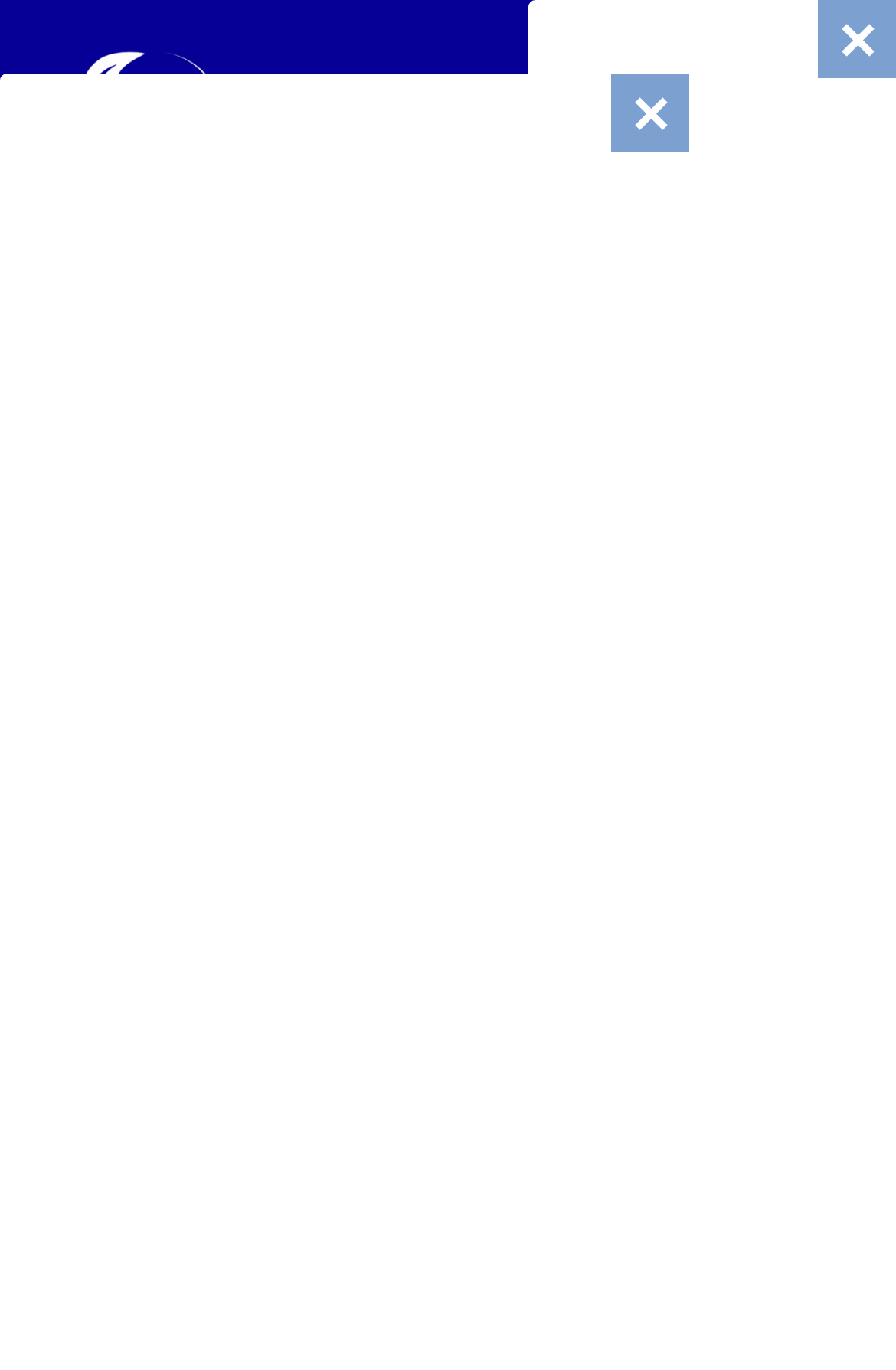Provide the bounding box coordinates of the UI element this sentence describes: "Main Menu".

[0.832, 0.063, 0.949, 0.14]